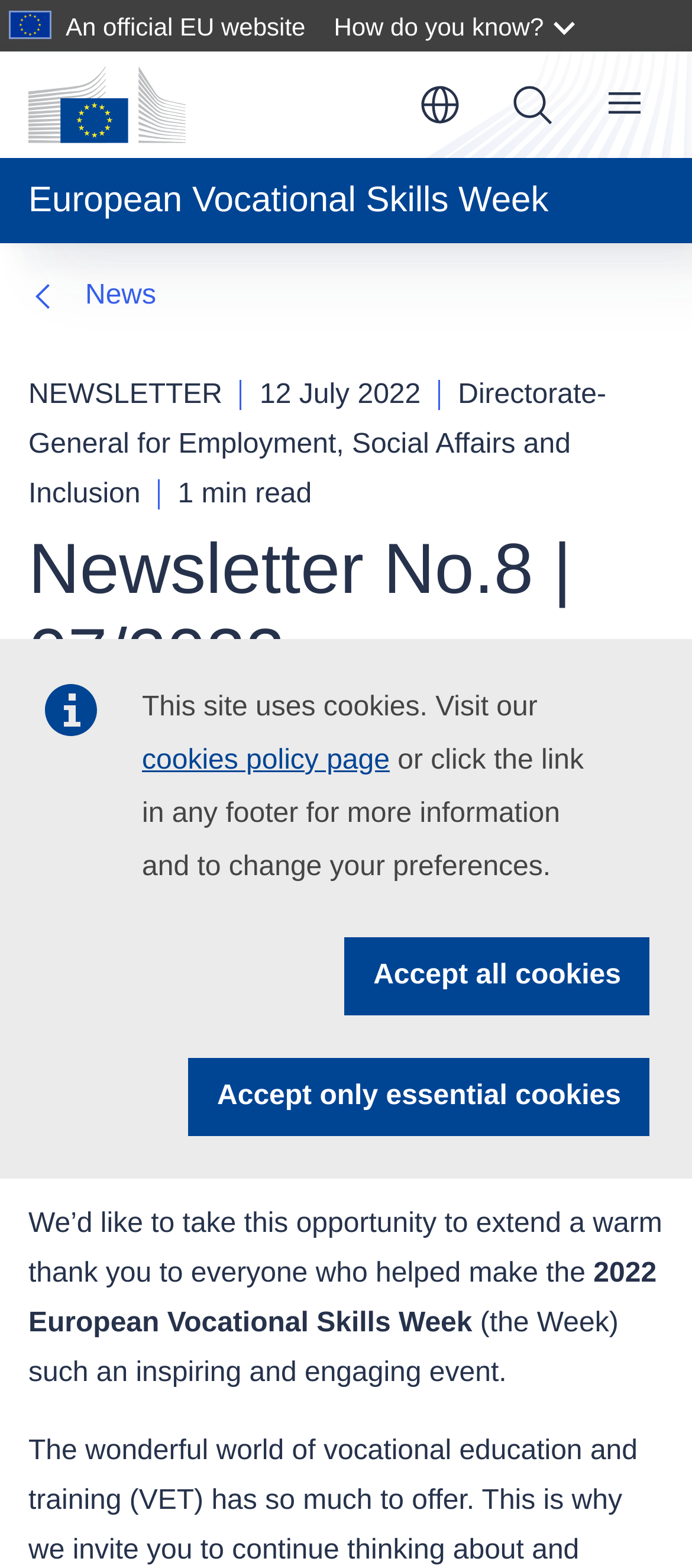Can you find the bounding box coordinates for the element that needs to be clicked to execute this instruction: "Change language"? The coordinates should be given as four float numbers between 0 and 1, i.e., [left, top, right, bottom].

[0.579, 0.042, 0.692, 0.092]